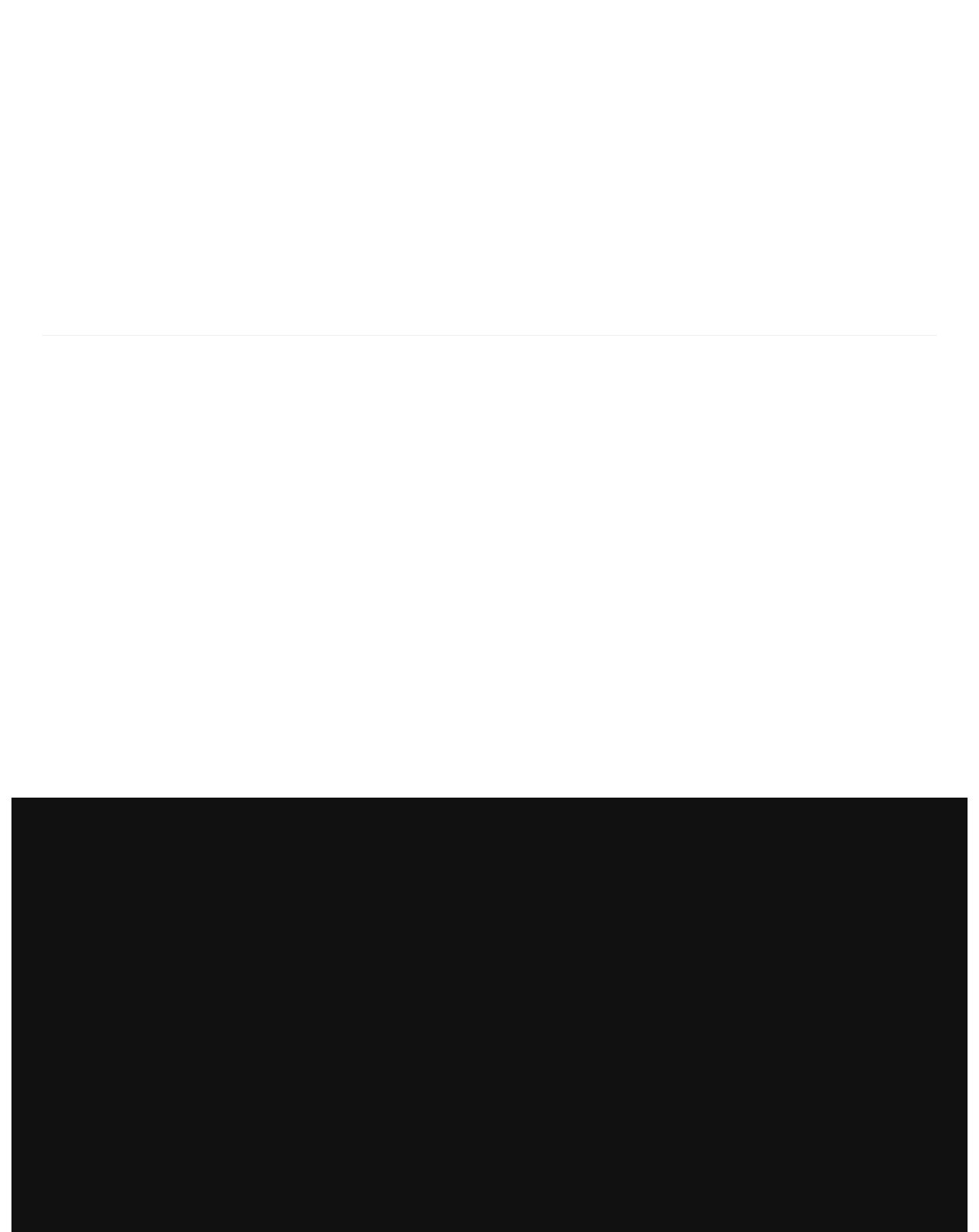What is the Equal Employment Opportunity Policy of Eagle Infrastructure Services?
We need a detailed and exhaustive answer to the question. Please elaborate.

The webpage states that Eagle Infrastructure Services prohibits discrimination and harassment of any type and affords equal employment opportunities to employees and applicants without regard to race, color, religion, sex, age, national origin, disability status, protected veteran status, or any other characteristic protected by law.